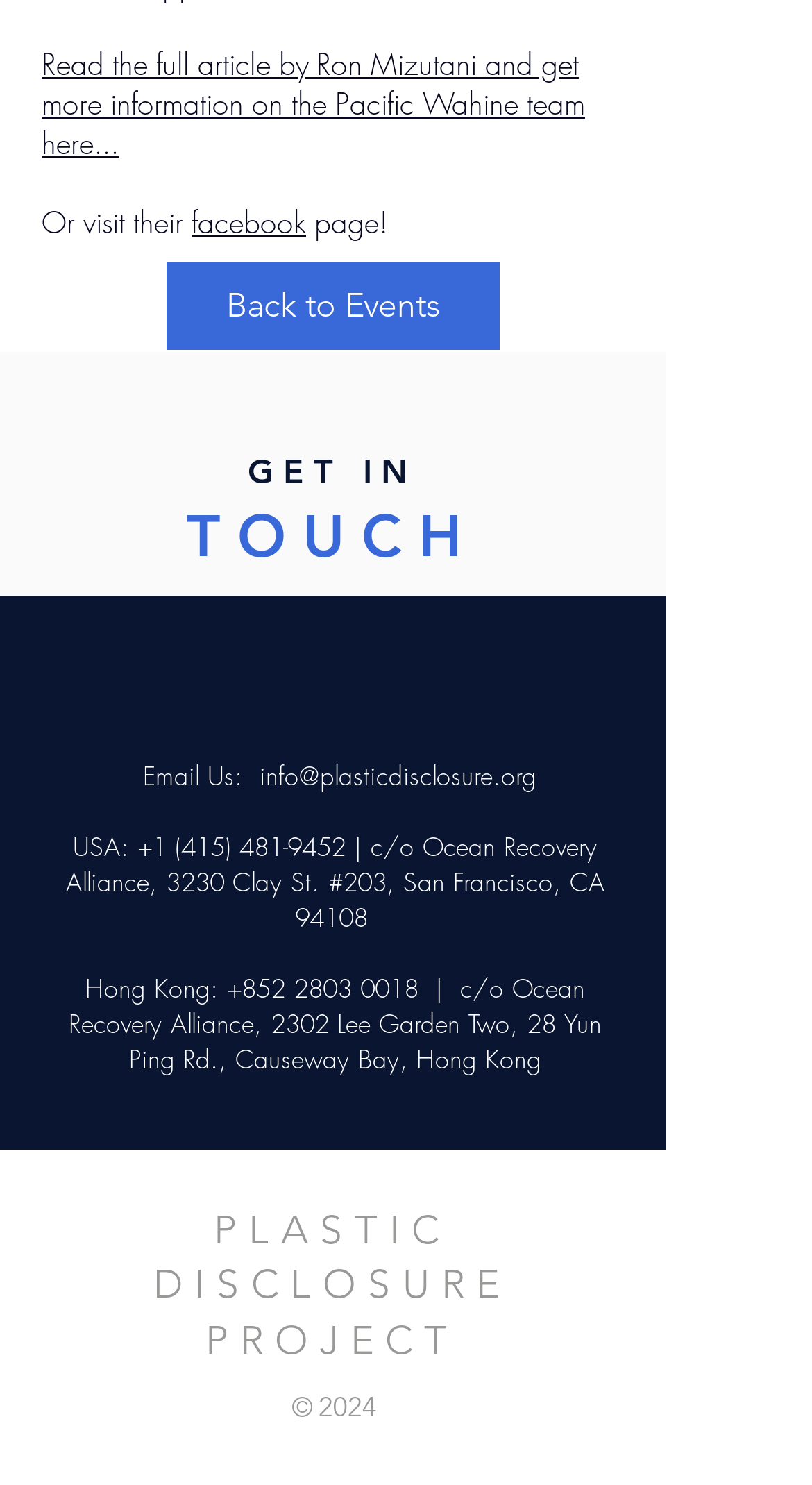Determine the bounding box coordinates of the clickable element necessary to fulfill the instruction: "Visit the Facebook page". Provide the coordinates as four float numbers within the 0 to 1 range, i.e., [left, top, right, bottom].

[0.236, 0.136, 0.377, 0.163]